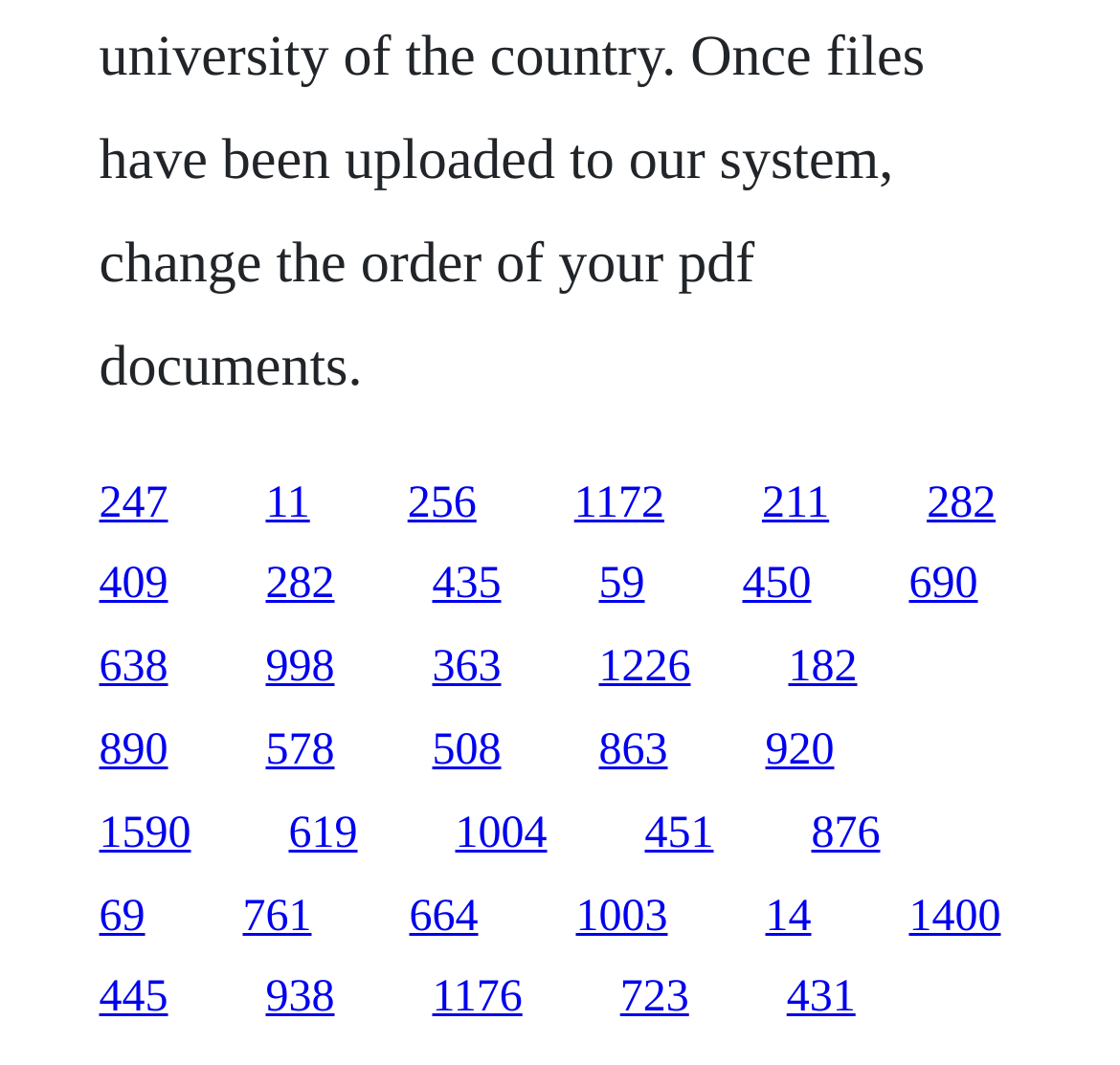Locate and provide the bounding box coordinates for the HTML element that matches this description: "282".

[0.237, 0.527, 0.299, 0.572]